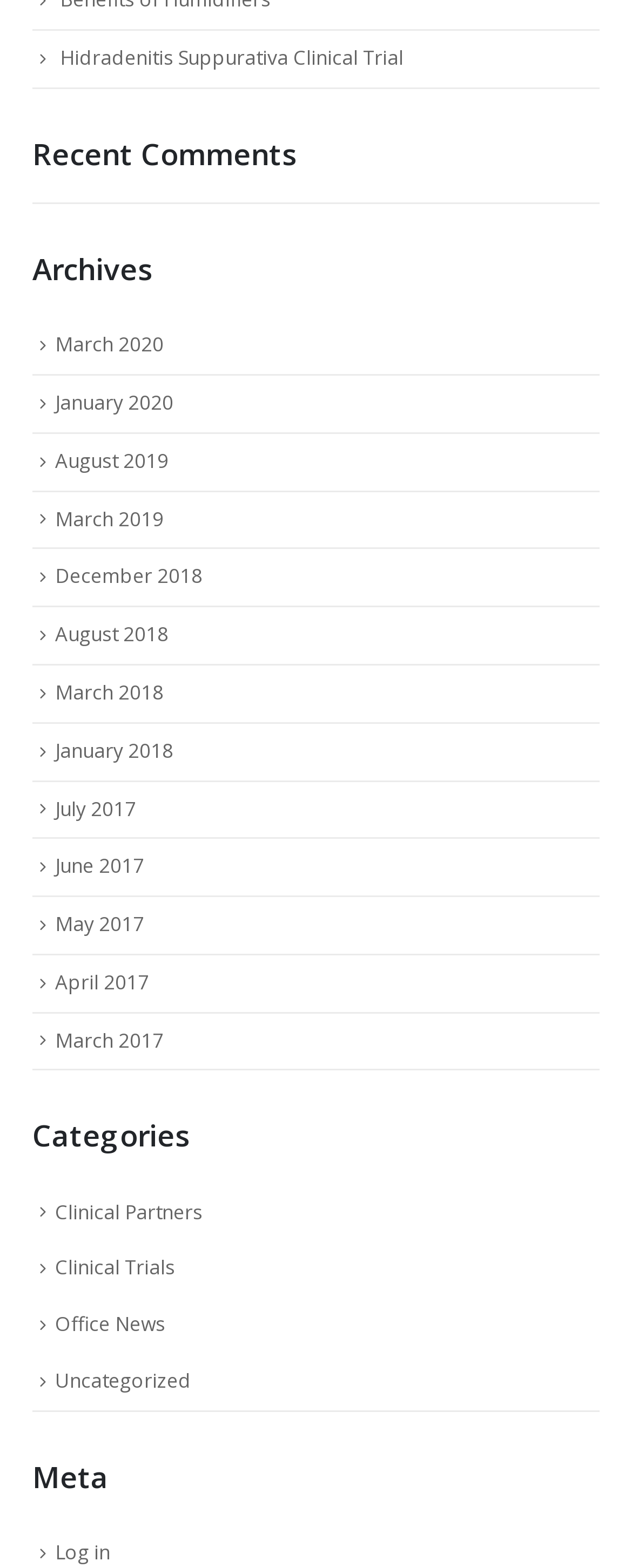Answer the following query with a single word or phrase:
What is the purpose of the 'Archives' section?

To access past posts